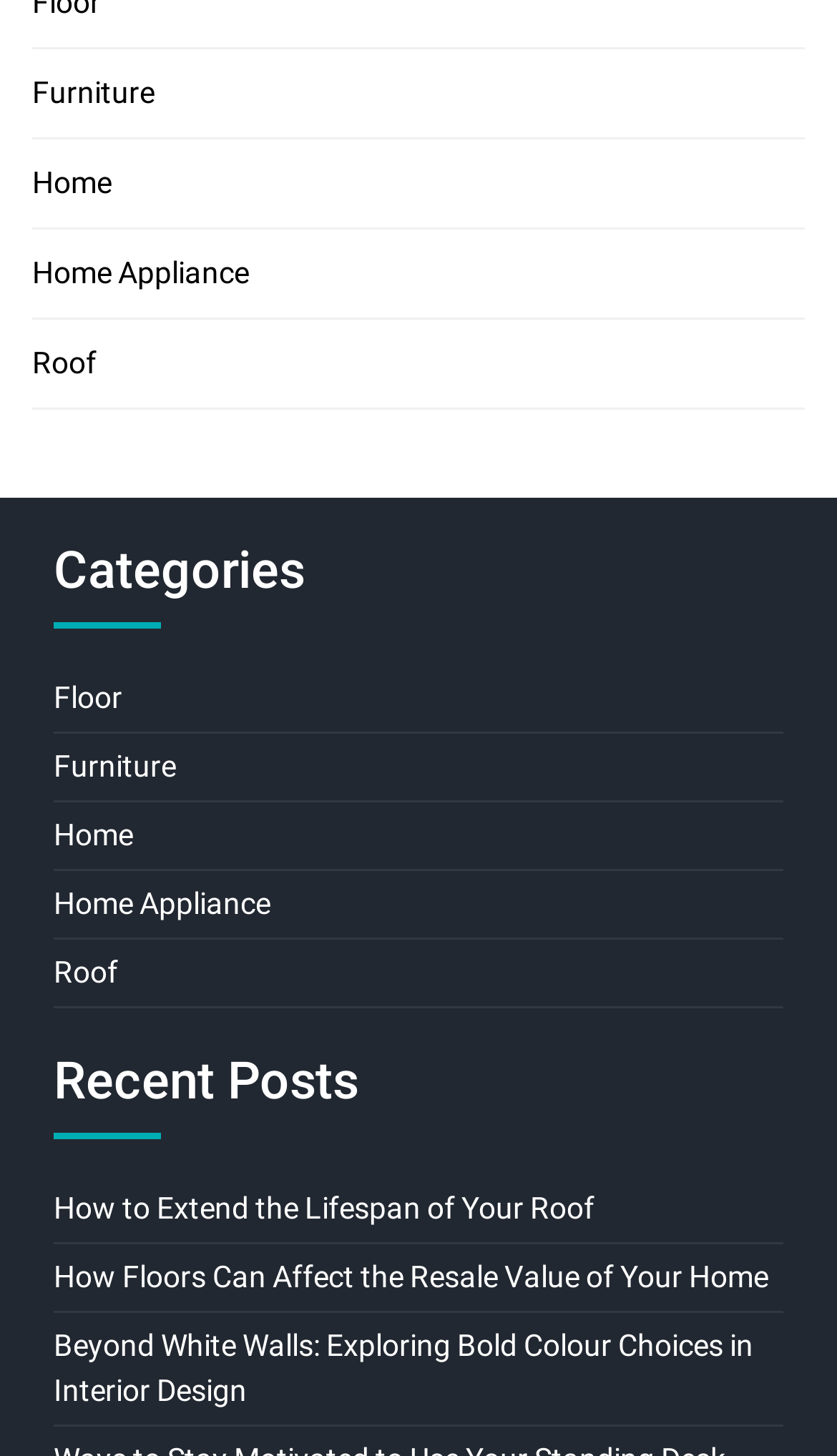Locate the bounding box coordinates of the clickable area to execute the instruction: "View recent post about extending roof lifespan". Provide the coordinates as four float numbers between 0 and 1, represented as [left, top, right, bottom].

[0.064, 0.818, 0.71, 0.842]